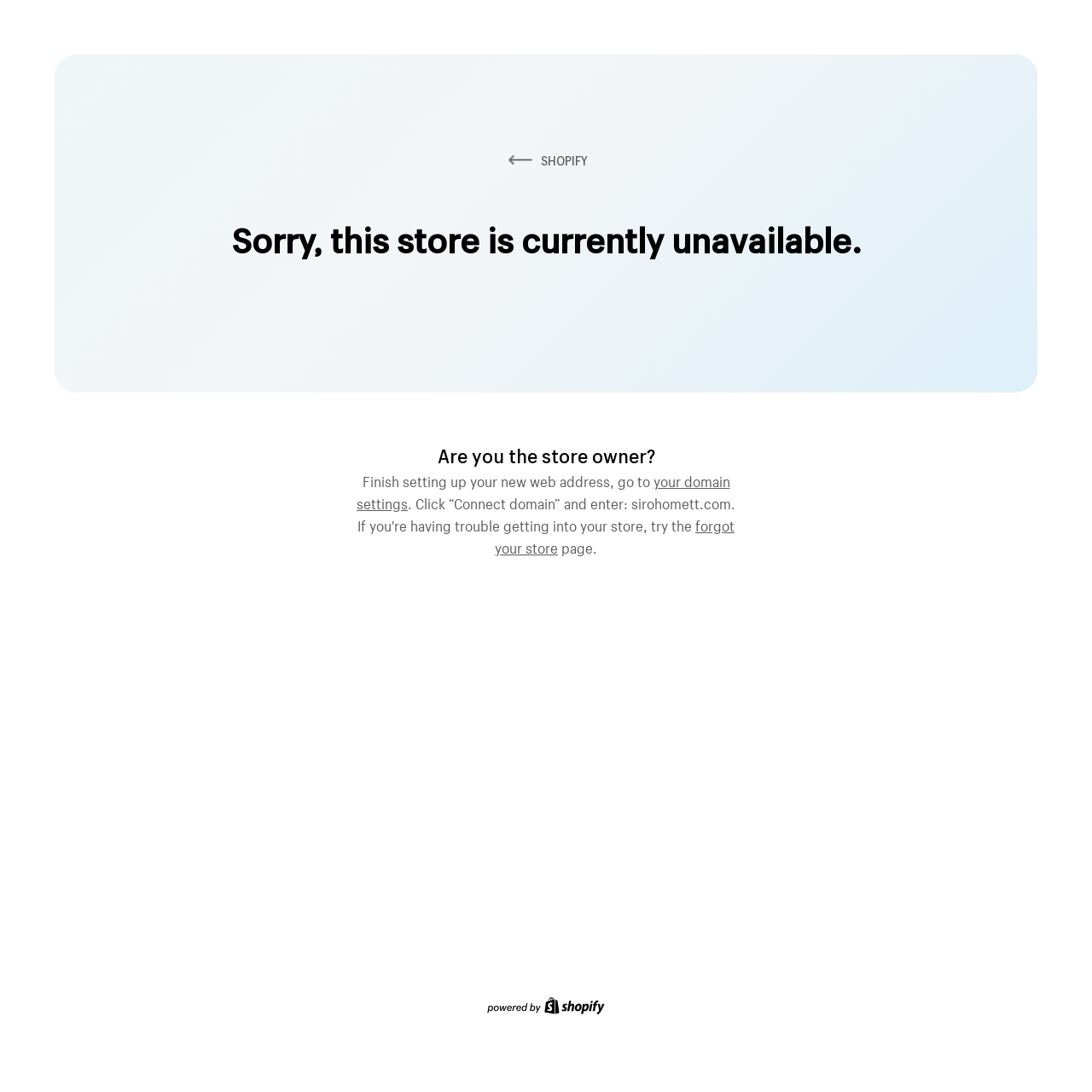Construct a comprehensive description capturing every detail on the webpage.

The webpage appears to be a Shopify ecommerce platform page, with a prominent link to "SHOPIFY" at the top center, accompanied by a small image. Below this, a heading announces that the store is currently unavailable. 

In the middle of the page, there is a section that seems to be addressing the store owner, with a series of static text and links providing instructions on how to set up their web address. The text "Are you the store owner?" is followed by a message asking the owner to finish setting up their new web address, with a link to "your domain settings" and further instructions on how to connect their domain. 

Additionally, there is a link to "forgot your store page" below this section. At the bottom of the page, there is a content information section, which contains an image. Overall, the page appears to be guiding the store owner through the process of setting up their ecommerce website.